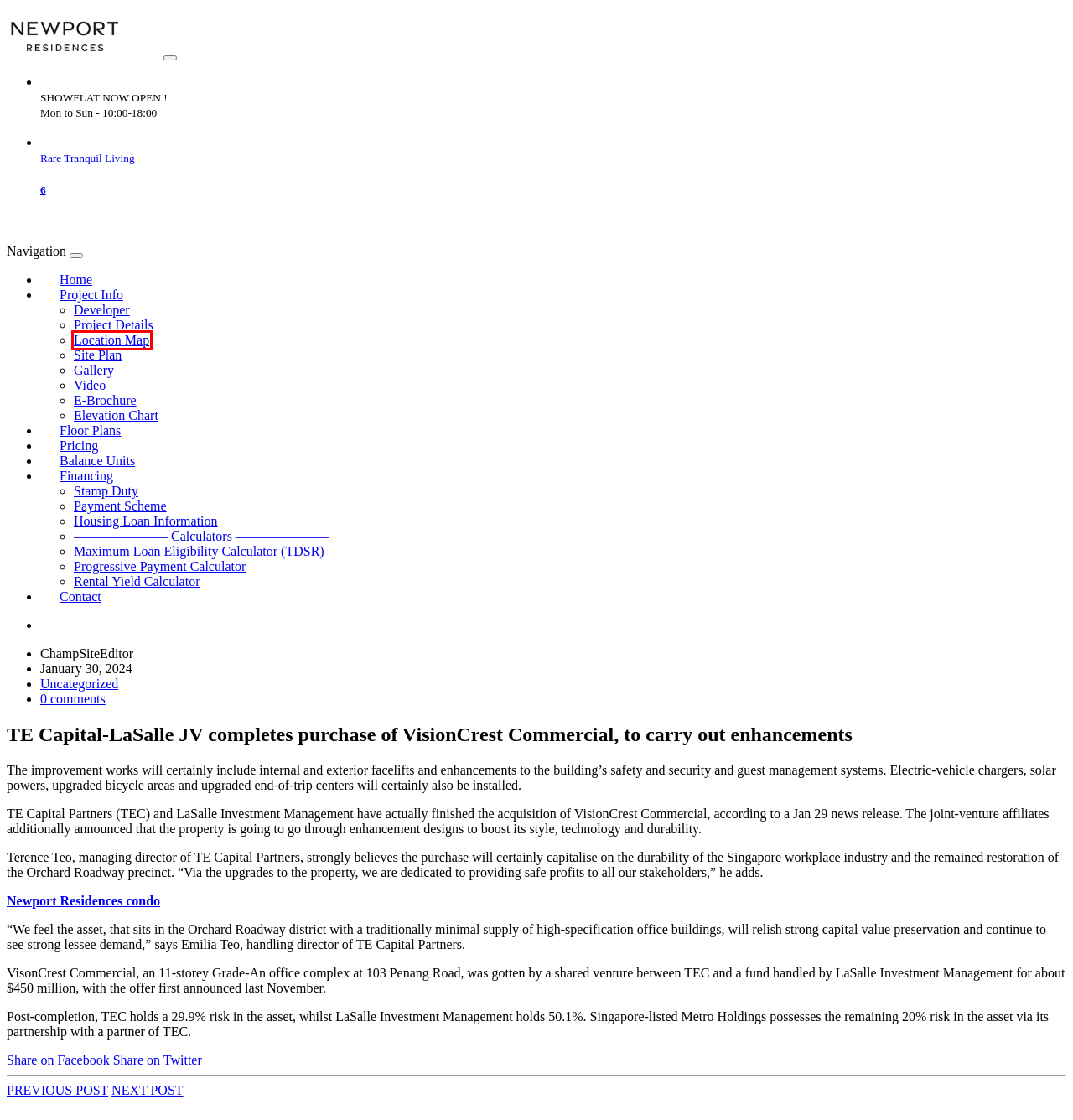Observe the provided screenshot of a webpage that has a red rectangle bounding box. Determine the webpage description that best matches the new webpage after clicking the element inside the red bounding box. Here are the candidates:
A. Video - Newport Residences™ (Updated - 2024)
B. Gallery - Newport Residences™ (Updated - 2024)
C. Location Map - Newport Residences™ (Updated - 2024)
D. Housing Loan Information - Newport Residences™ (Updated - 2024)
E. Progressive Payment Calculator - Newport Residences™ (Updated - 2024)
F. Elevation Chart - Newport Residences™ (Updated - 2024)
G. Developer - Newport Residences™ (Updated - 2024)
H. Home - Newport Residences™ (Updated - 2024)

C